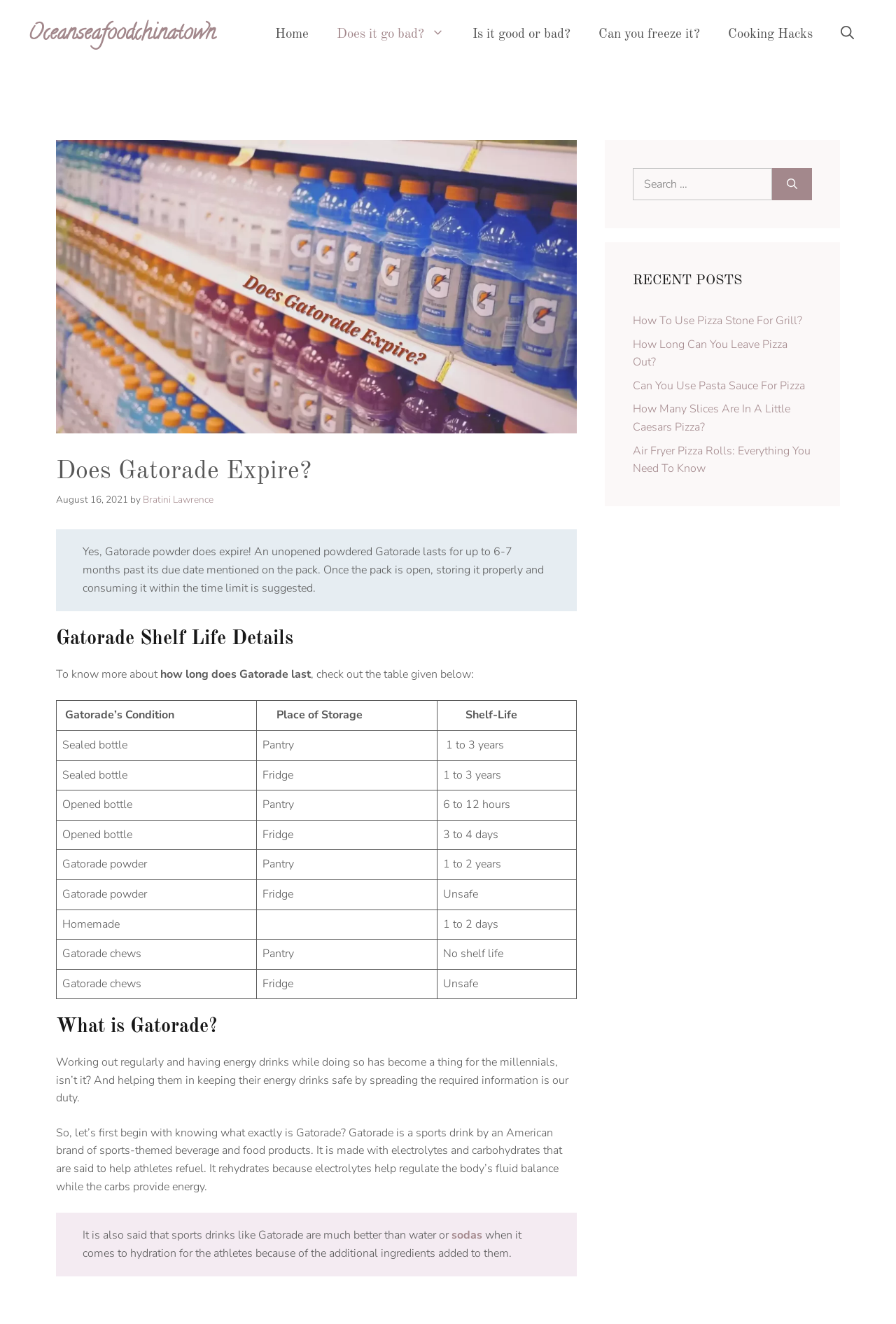What is the author of the article?
Using the information from the image, provide a comprehensive answer to the question.

The author of the article is mentioned as Bratini Lawrence, which is linked to the author's name on the webpage.